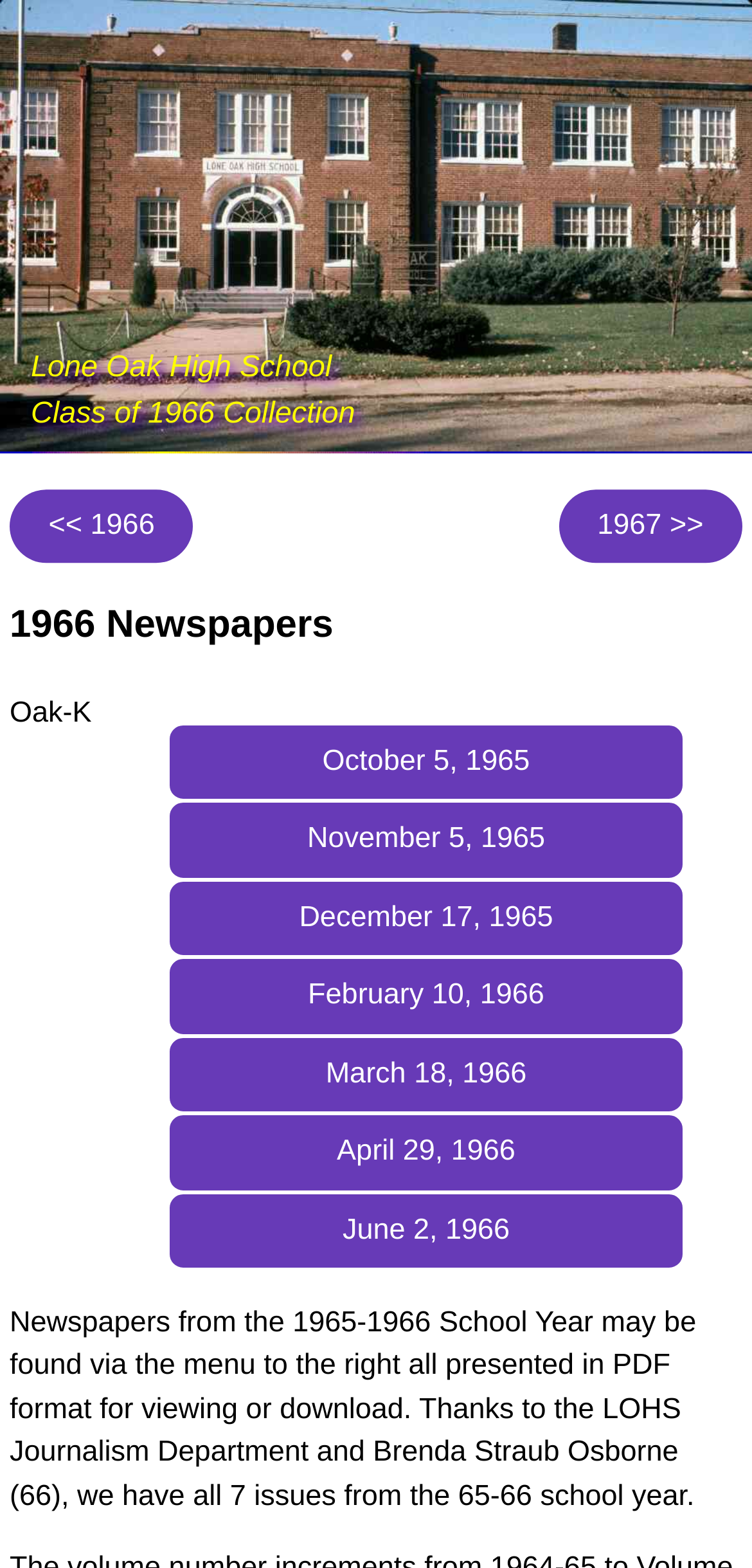Please identify the bounding box coordinates of the region to click in order to complete the given instruction: "View October 5, 1965 newspaper". The coordinates should be four float numbers between 0 and 1, i.e., [left, top, right, bottom].

[0.223, 0.461, 0.91, 0.511]